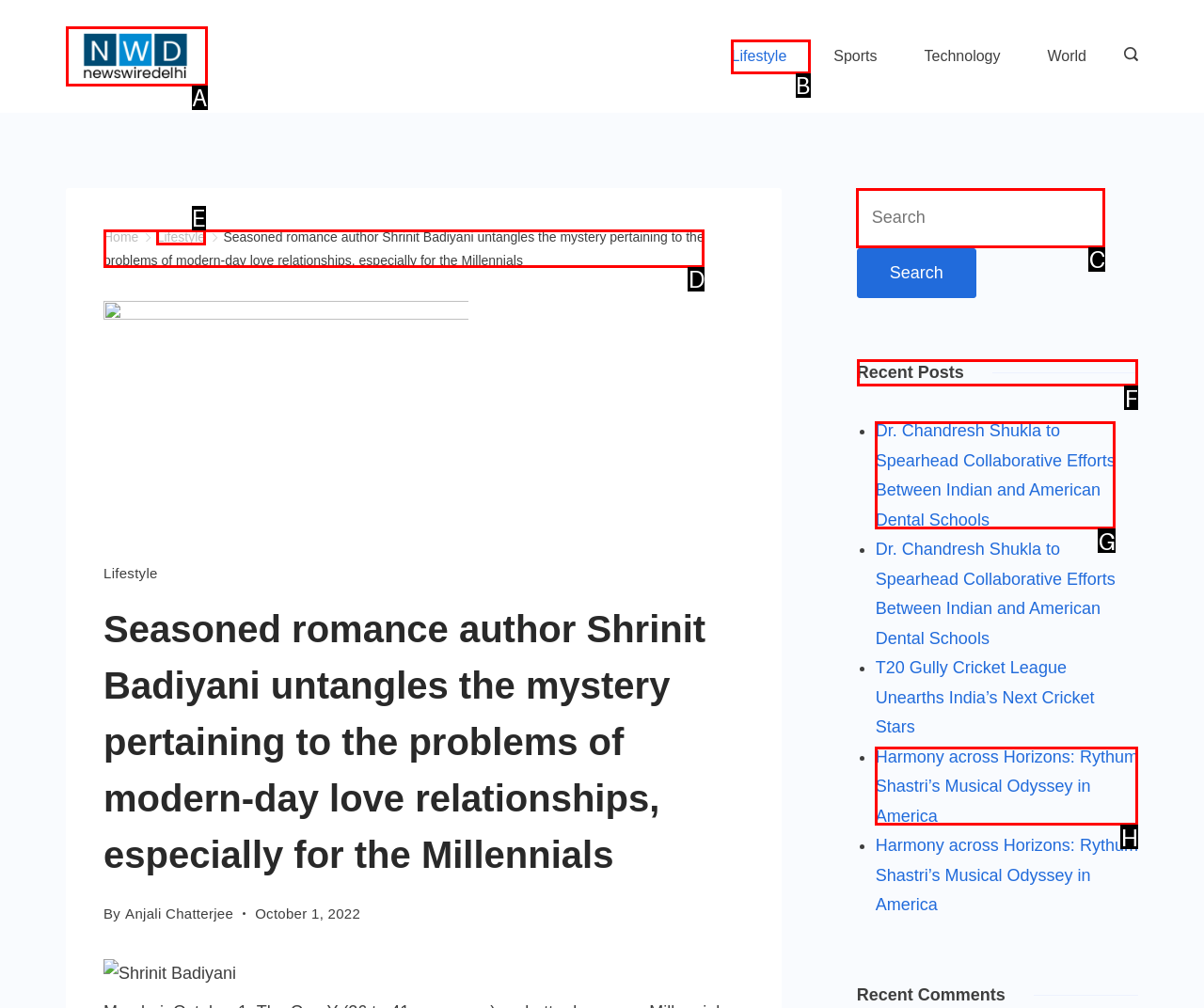Identify the correct lettered option to click in order to perform this task: View recent posts. Respond with the letter.

F